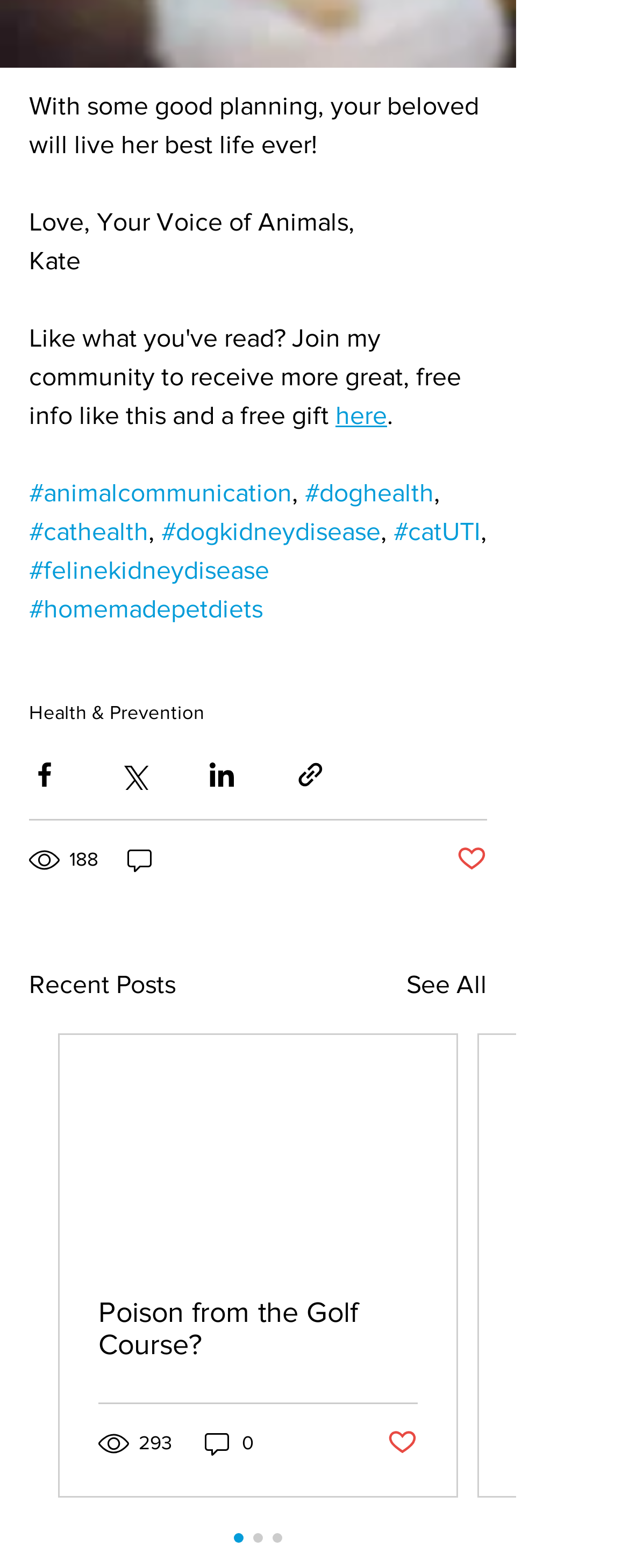Provide the bounding box coordinates of the area you need to click to execute the following instruction: "View 'Recent Posts'".

[0.046, 0.615, 0.279, 0.64]